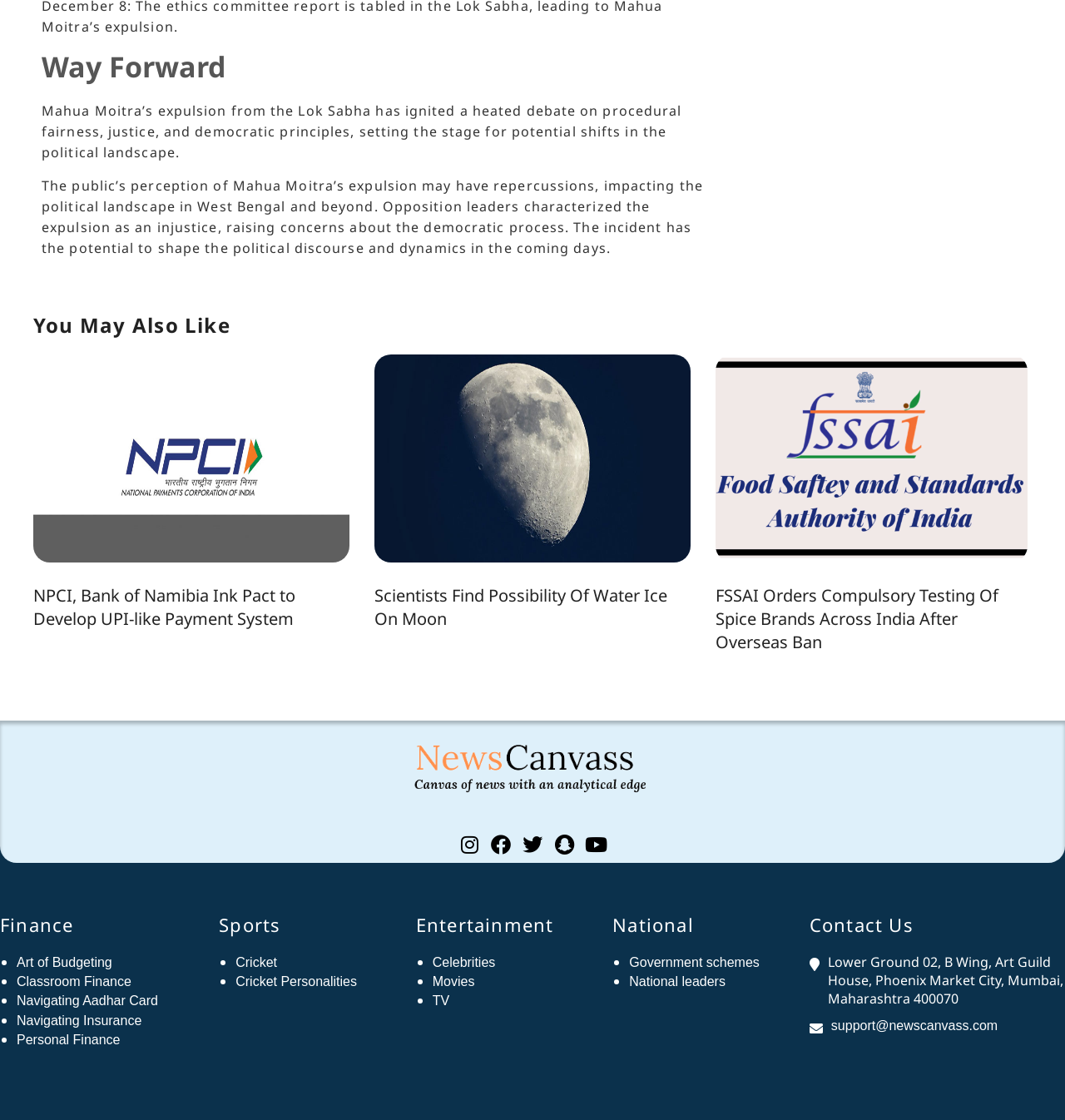Please locate the bounding box coordinates of the element's region that needs to be clicked to follow the instruction: "Explore the 'Finance' section". The bounding box coordinates should be provided as four float numbers between 0 and 1, i.e., [left, top, right, bottom].

[0.0, 0.815, 0.19, 0.835]